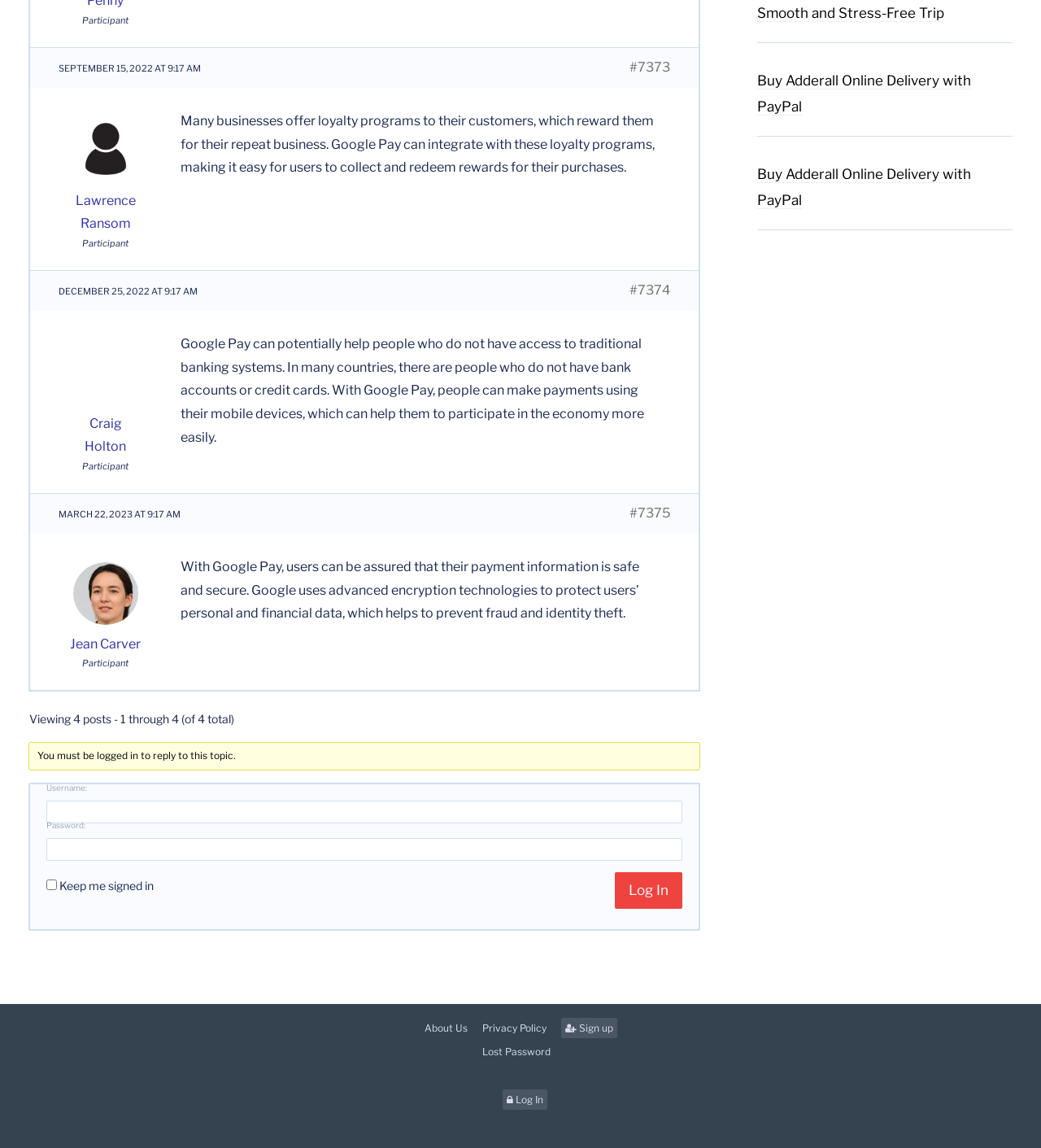Given the element description: "parent_node: Username: name="log"", predict the bounding box coordinates of this UI element. The coordinates must be four float numbers between 0 and 1, given as [left, top, right, bottom].

[0.045, 0.698, 0.655, 0.717]